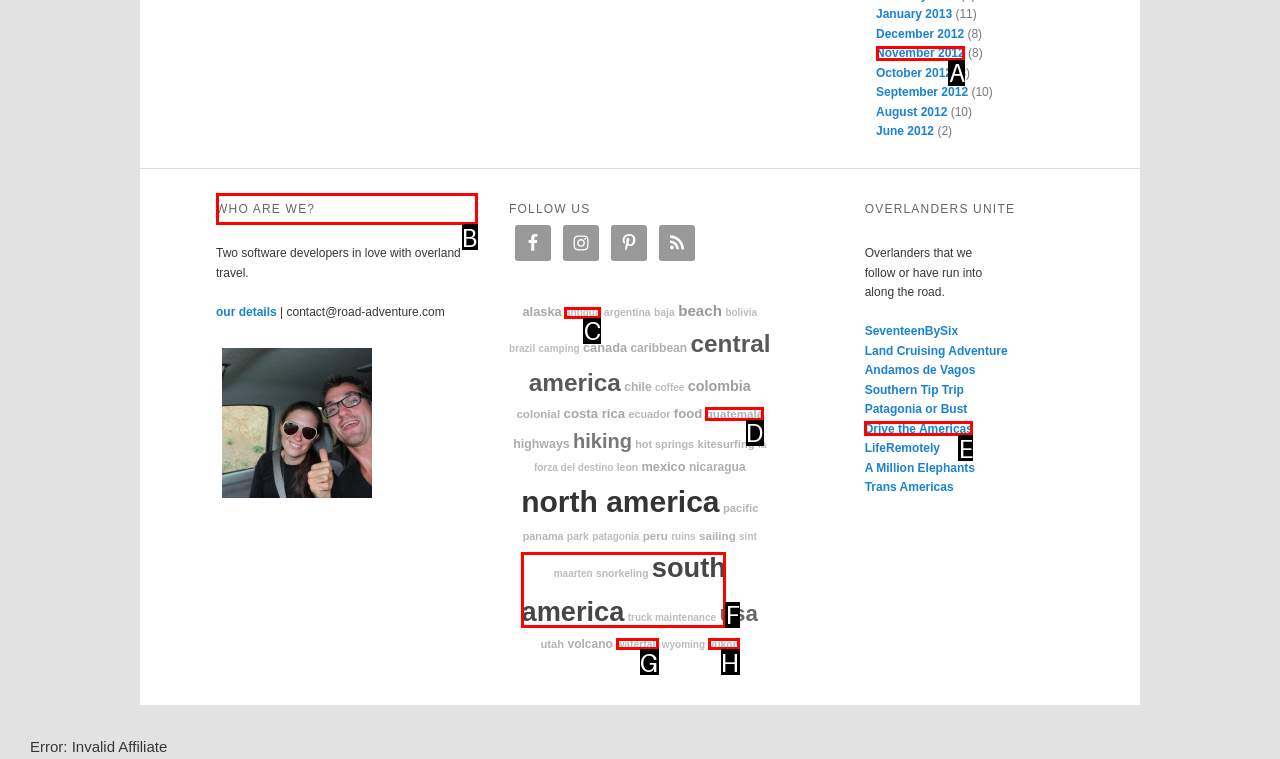Identify the correct lettered option to click in order to perform this task: Click on 'WHO ARE WE?'. Respond with the letter.

B